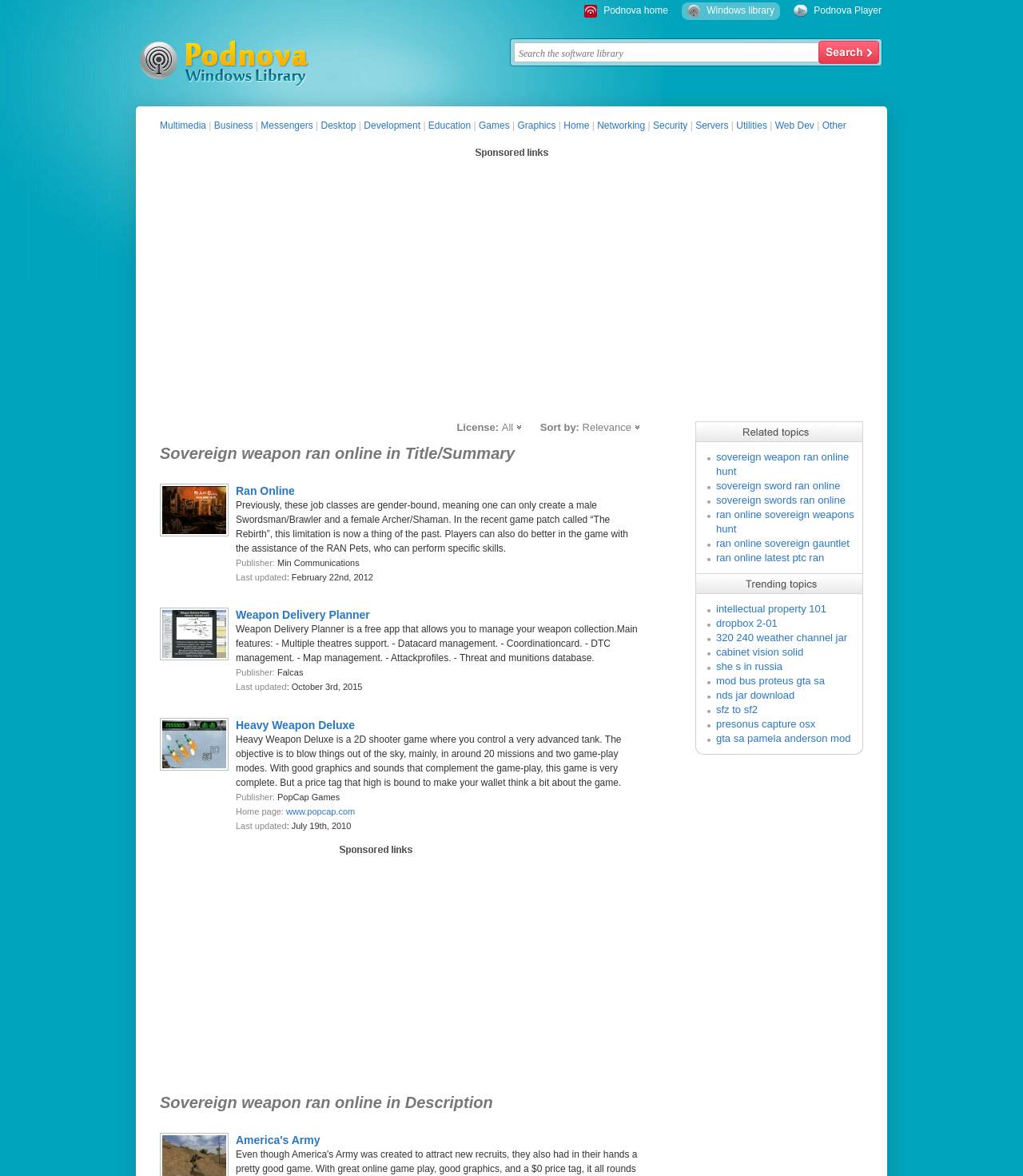Bounding box coordinates are specified in the format (top-left x, top-left y, bottom-right x, bottom-right y). All values are floating point numbers bounded between 0 and 1. Please provide the bounding box coordinate of the region this sentence describes: Podnova home

[0.59, 0.004, 0.653, 0.014]